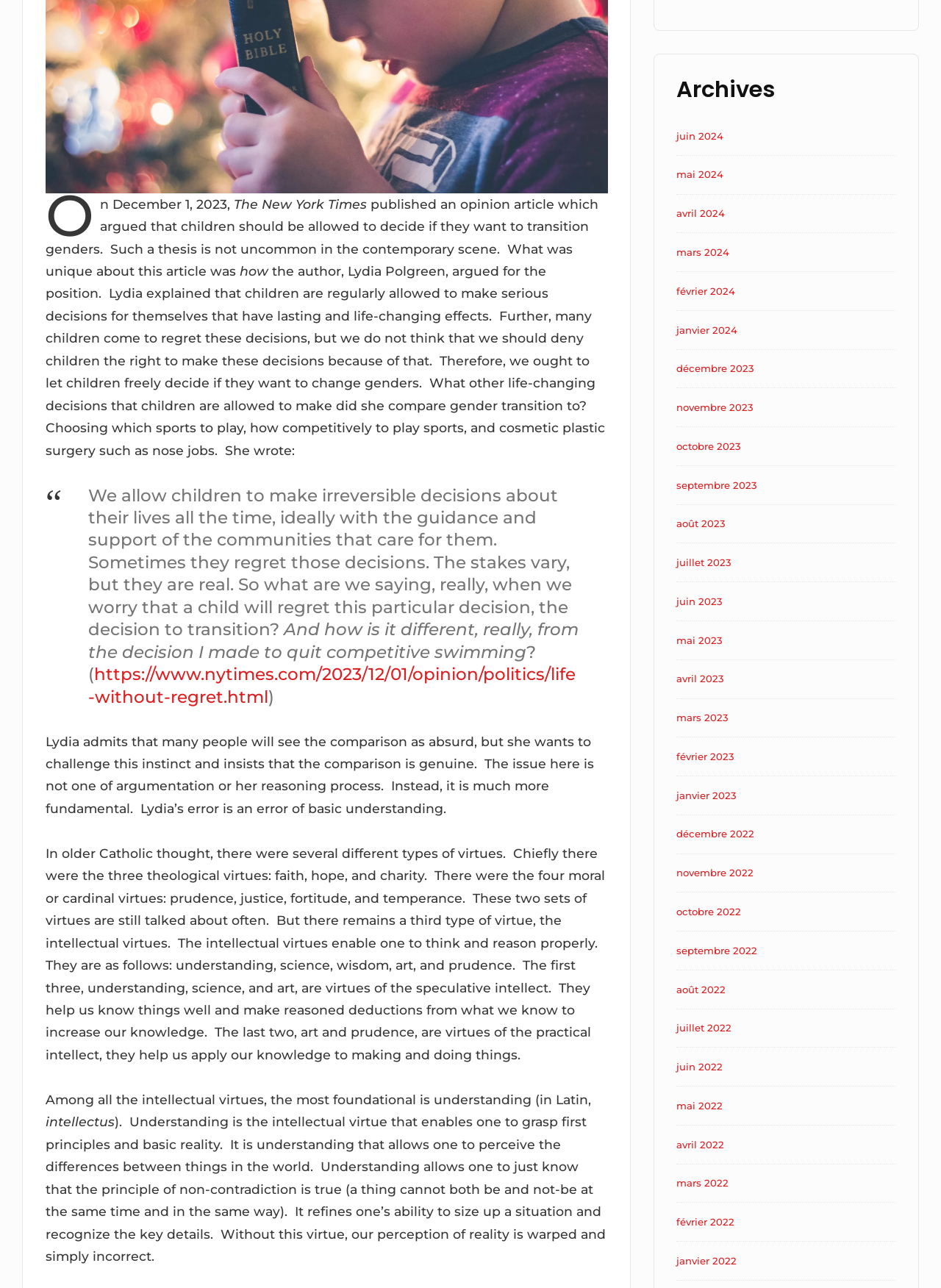What is the author's name mentioned in the article?
Please provide a single word or phrase answer based on the image.

Lydia Polgreen